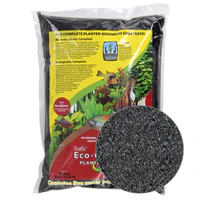Formulate a detailed description of the image content.

The image showcases a product labeled "Eco-Planted Aquarium Black 20lb," designed specifically for aquatic environments. It features a prominently displayed packaging that emphasizes its complete and balanced formulation for planted aquariums. The background of the package includes vibrant imagery of aquatic plants, enhancing the appeal for aquarium enthusiasts. Inset into the image is a close-up circular depiction of the substrate itself, illustrating its texture and fine grain, which are ideal for supporting healthy plant growth in aquatic habitats. The overall aesthetic suggests quality and efficacy, making it an attractive option for those looking to enhance their aquarium setups. Priced at $69.99, this product also includes an "Add to cart" button, facilitating a quick purchase experience for interested consumers.